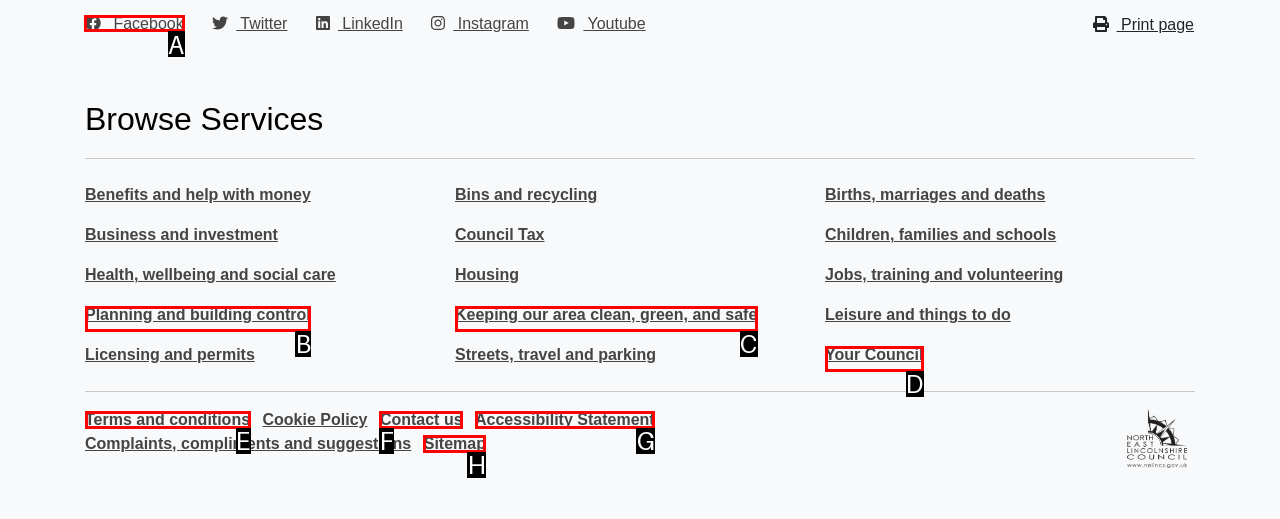Point out which HTML element you should click to fulfill the task: Follow Facebook.
Provide the option's letter from the given choices.

A